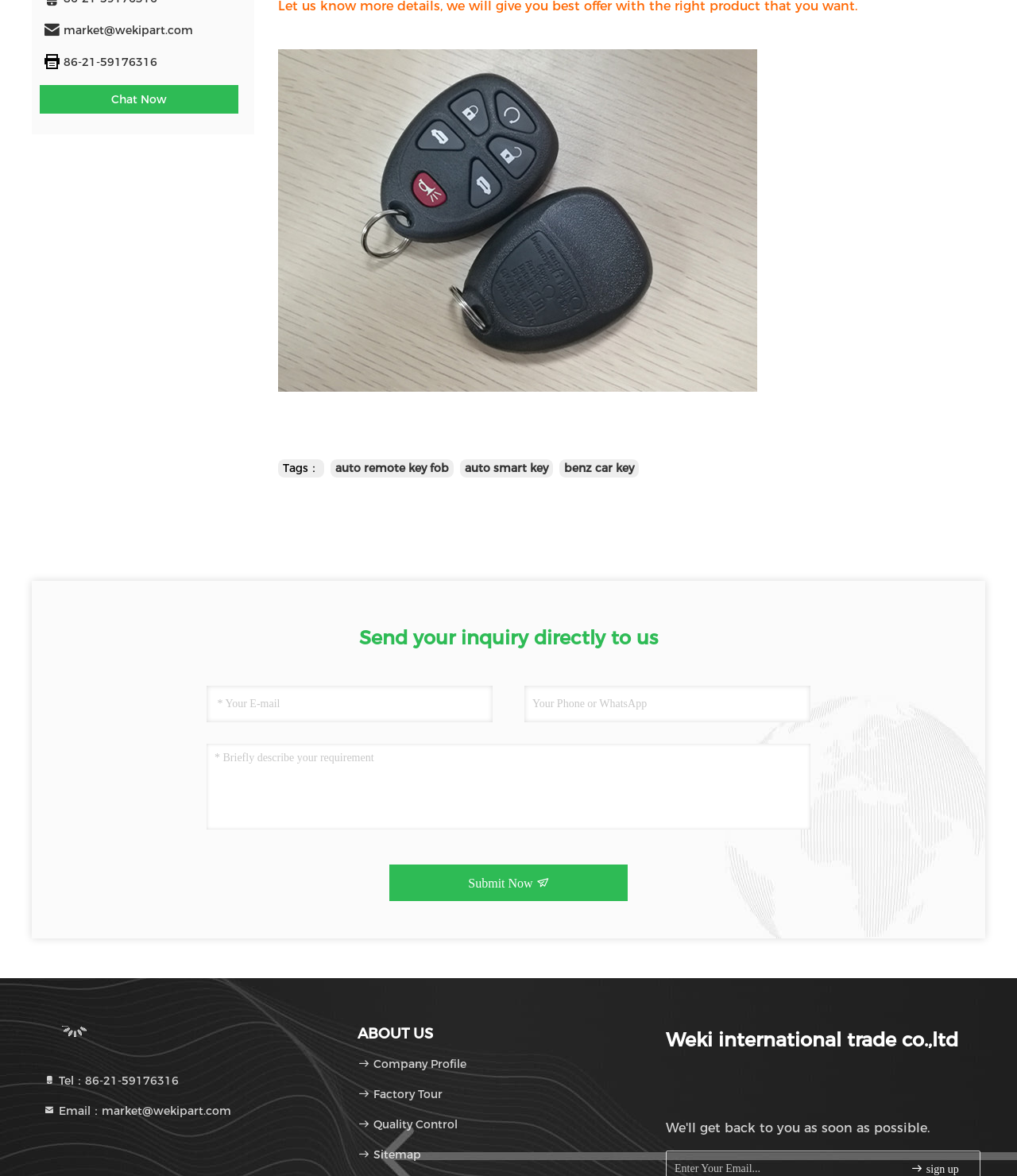Please specify the bounding box coordinates of the element that should be clicked to execute the given instruction: 'Click the sign up button'. Ensure the coordinates are four float numbers between 0 and 1, expressed as [left, top, right, bottom].

[0.888, 0.988, 0.951, 1.0]